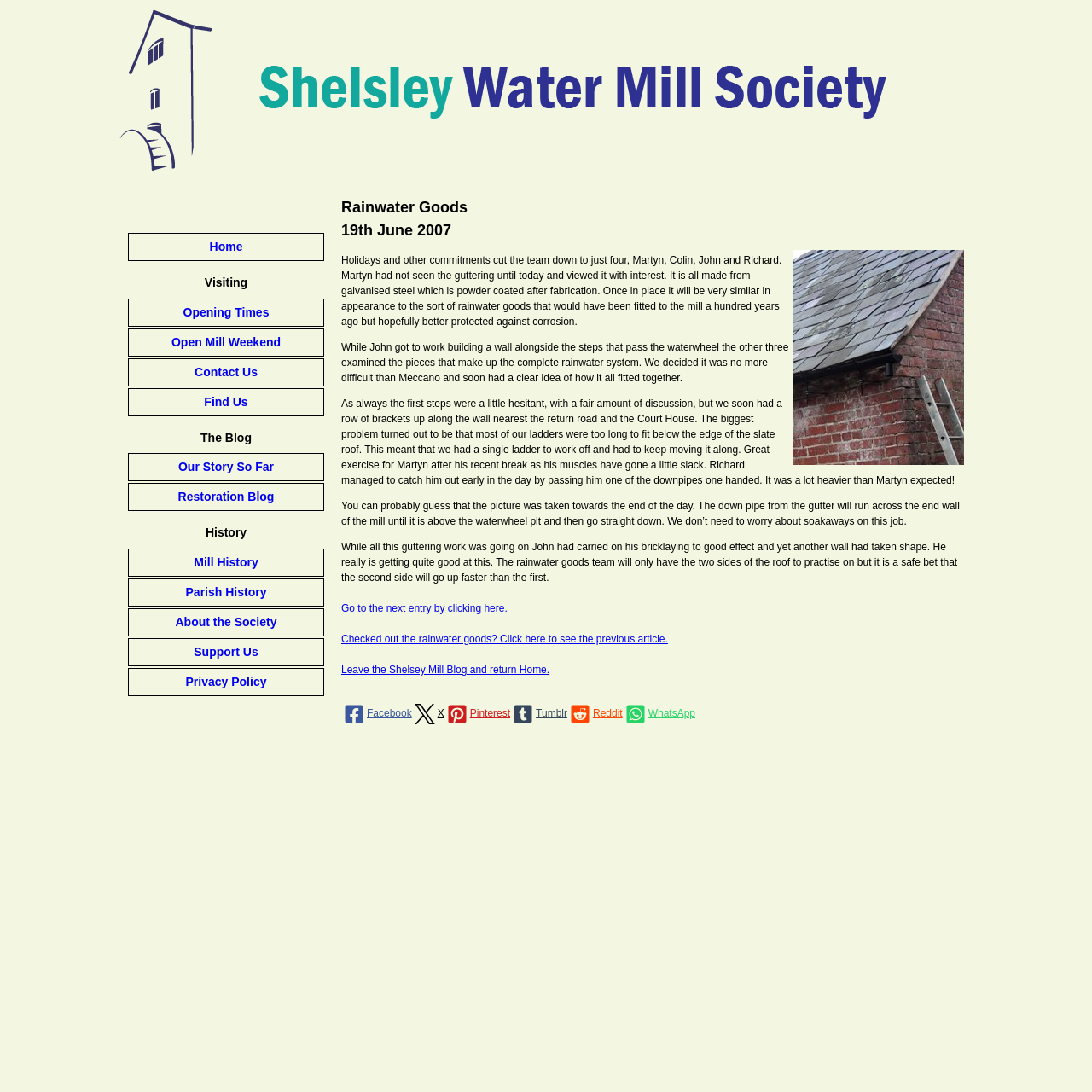Could you determine the bounding box coordinates of the clickable element to complete the instruction: "View the previous article"? Provide the coordinates as four float numbers between 0 and 1, i.e., [left, top, right, bottom].

[0.312, 0.58, 0.612, 0.591]